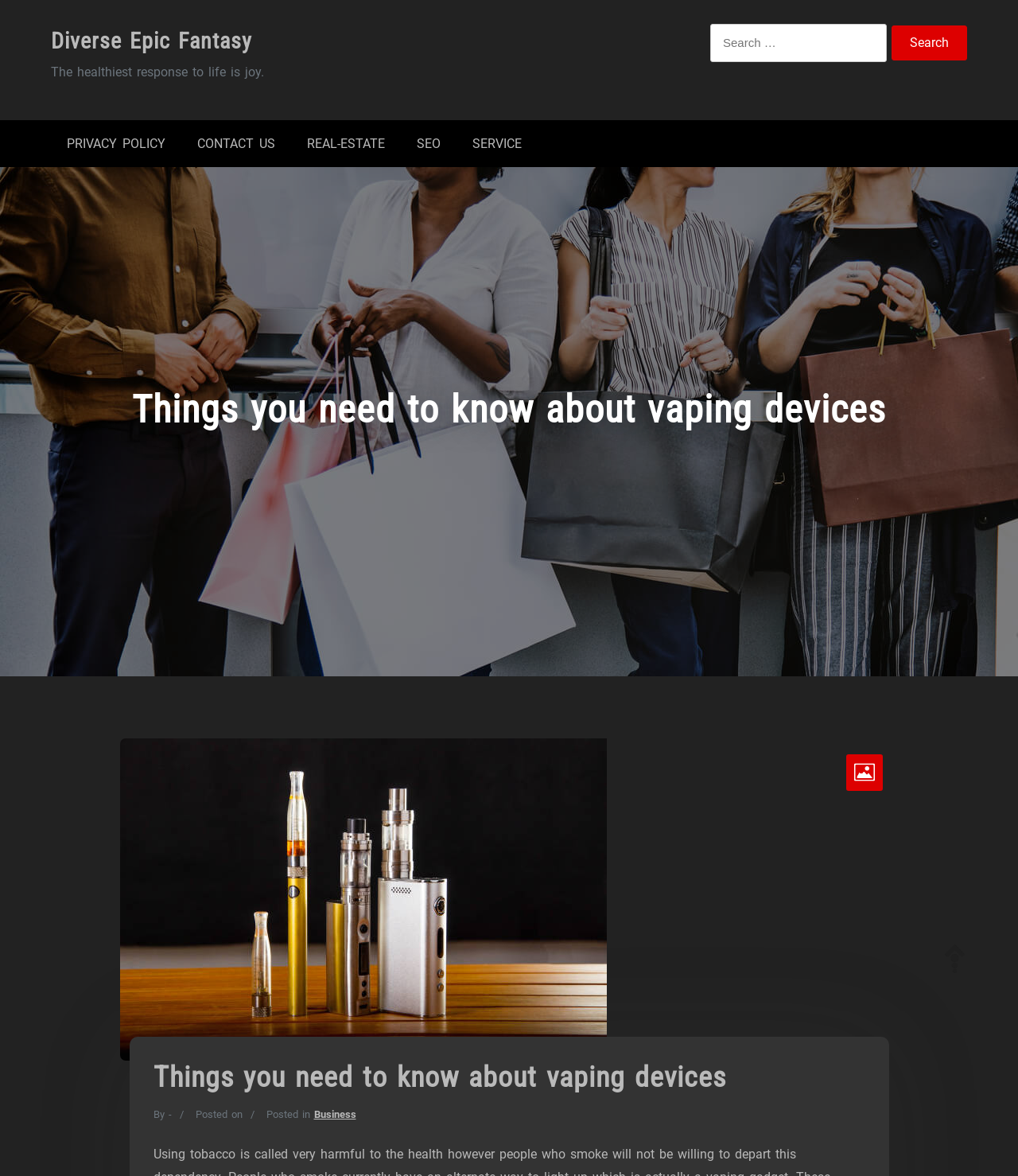What is the category of the article 'Things you need to know about vaping devices'?
Look at the image and respond with a one-word or short-phrase answer.

Business